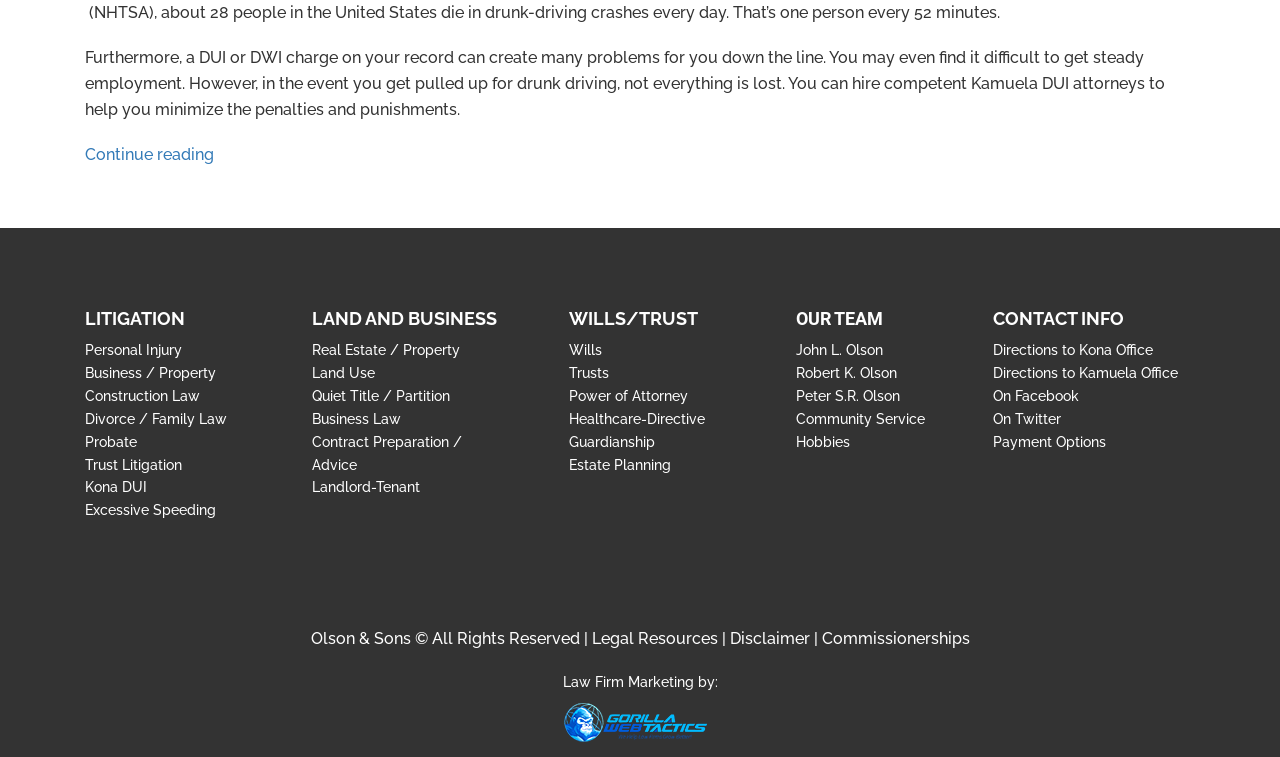For the element described, predict the bounding box coordinates as (top-left x, top-left y, bottom-right x, bottom-right y). All values should be between 0 and 1. Element description: Divorce / Family Law

[0.066, 0.543, 0.177, 0.564]